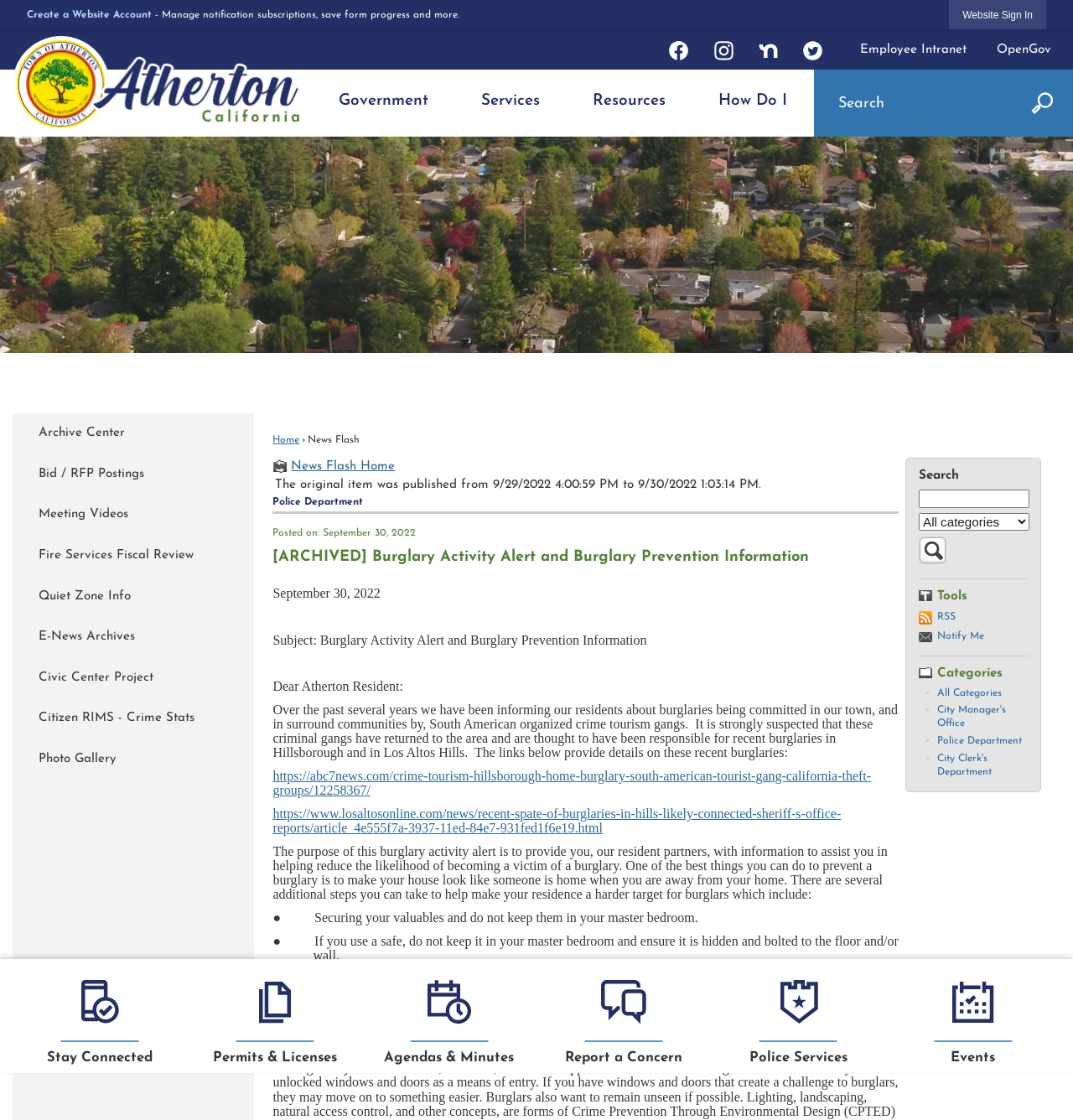Point out the bounding box coordinates of the section to click in order to follow this instruction: "Sign in to the website".

[0.885, 0.0, 0.975, 0.026]